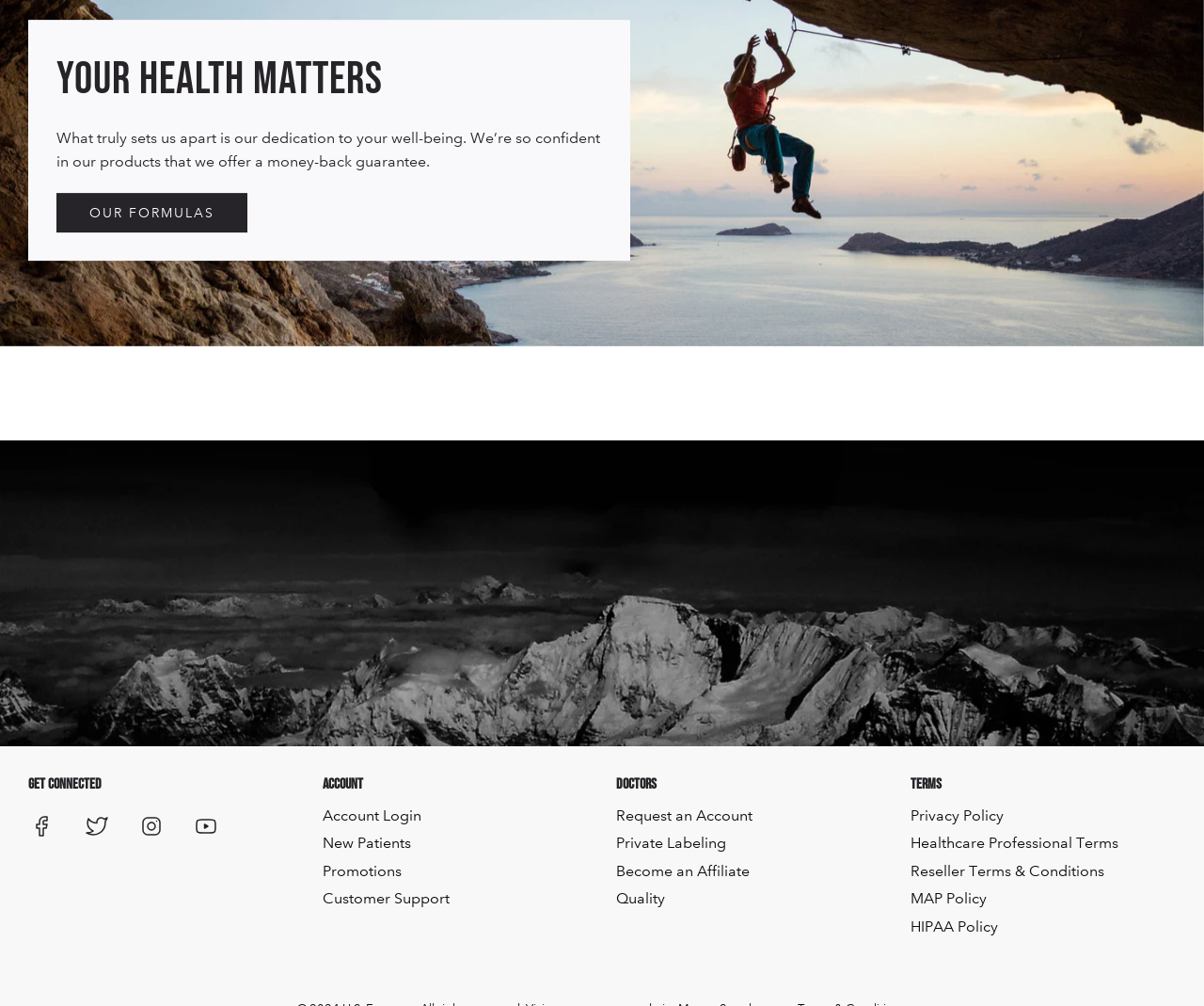Show the bounding box coordinates for the element that needs to be clicked to execute the following instruction: "Login to your account". Provide the coordinates in the form of four float numbers between 0 and 1, i.e., [left, top, right, bottom].

[0.268, 0.801, 0.35, 0.819]